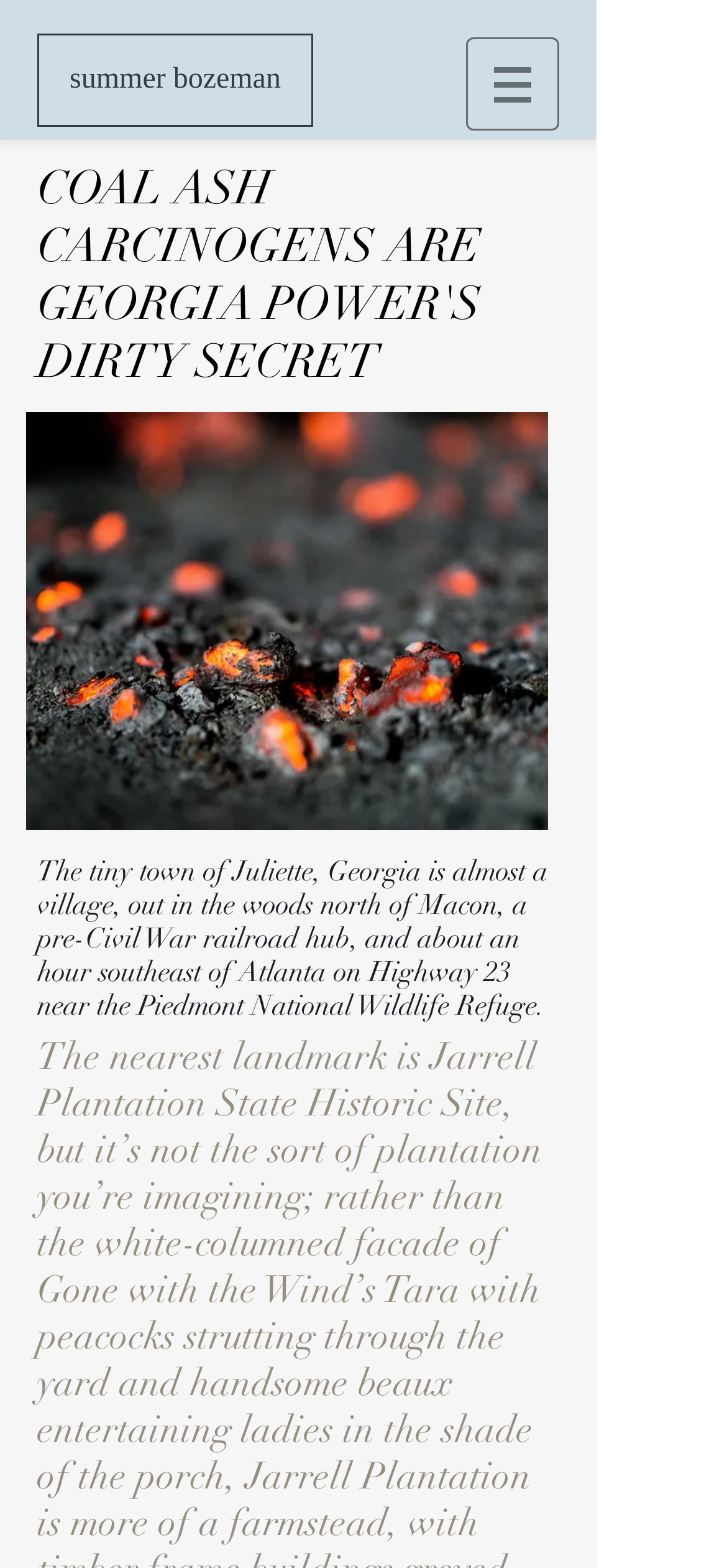Create an elaborate caption for the webpage.

The webpage is about Georgia Power's dirty secret, specifically focusing on coal ash carcinogens. At the top left, there is a link to "summer bozeman" and a navigation menu labeled "Site" at the top right, which contains a button with a popup menu and an icon. Below the navigation menu, there is a prominent heading that reads "COAL ASH CARCINOGENS ARE GEORGIA POWER'S DIRTY SECRET". 

To the right of the heading, there is a large image related to coal ash, which takes up a significant portion of the page. Below the image, there is a block of text that describes the town of Juliette, Georgia, its location, and its history. The text is positioned near the center of the page, spanning almost the entire width.